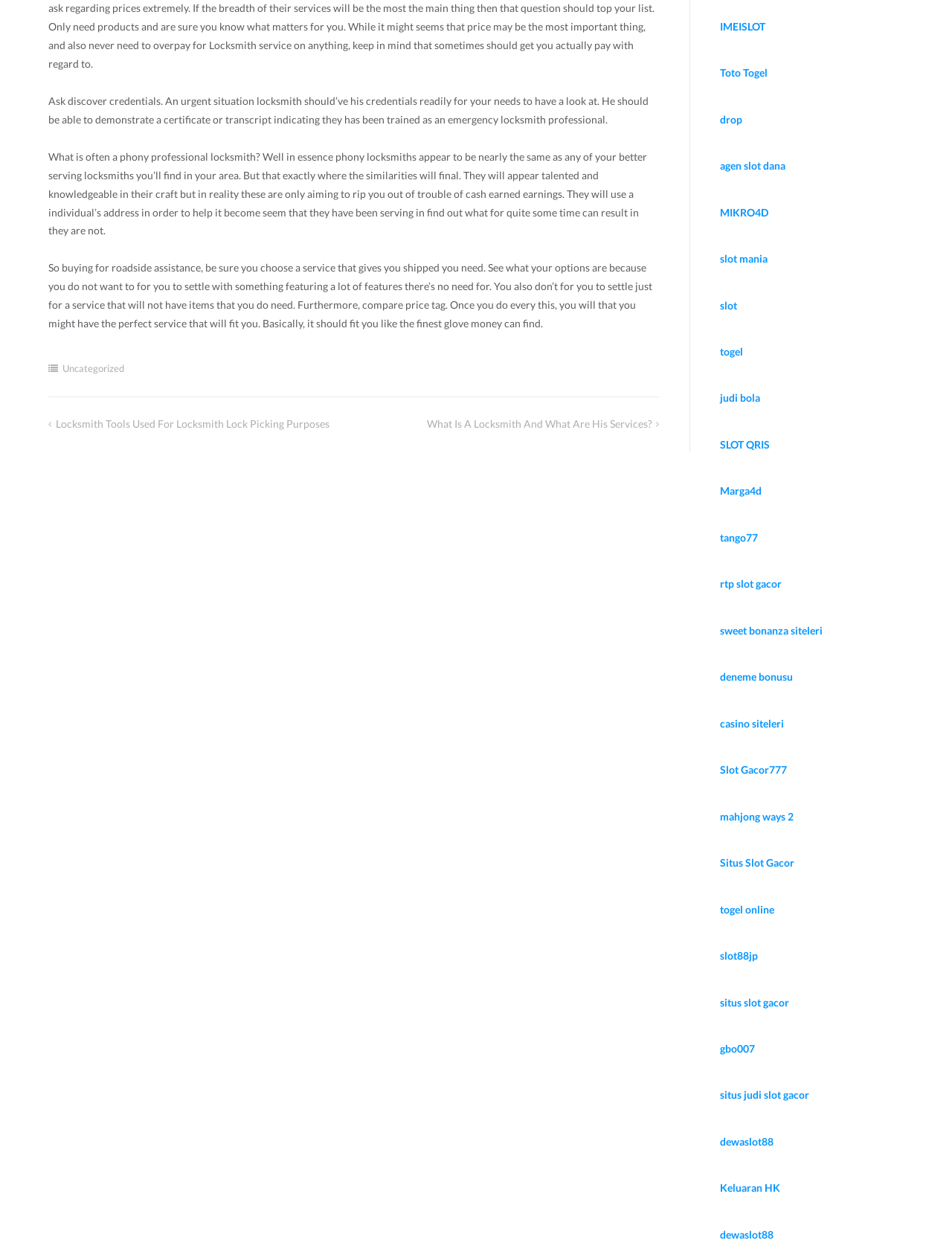Locate the bounding box for the described UI element: "sweet bonanza siteleri". Ensure the coordinates are four float numbers between 0 and 1, formatted as [left, top, right, bottom].

[0.756, 0.5, 0.864, 0.51]